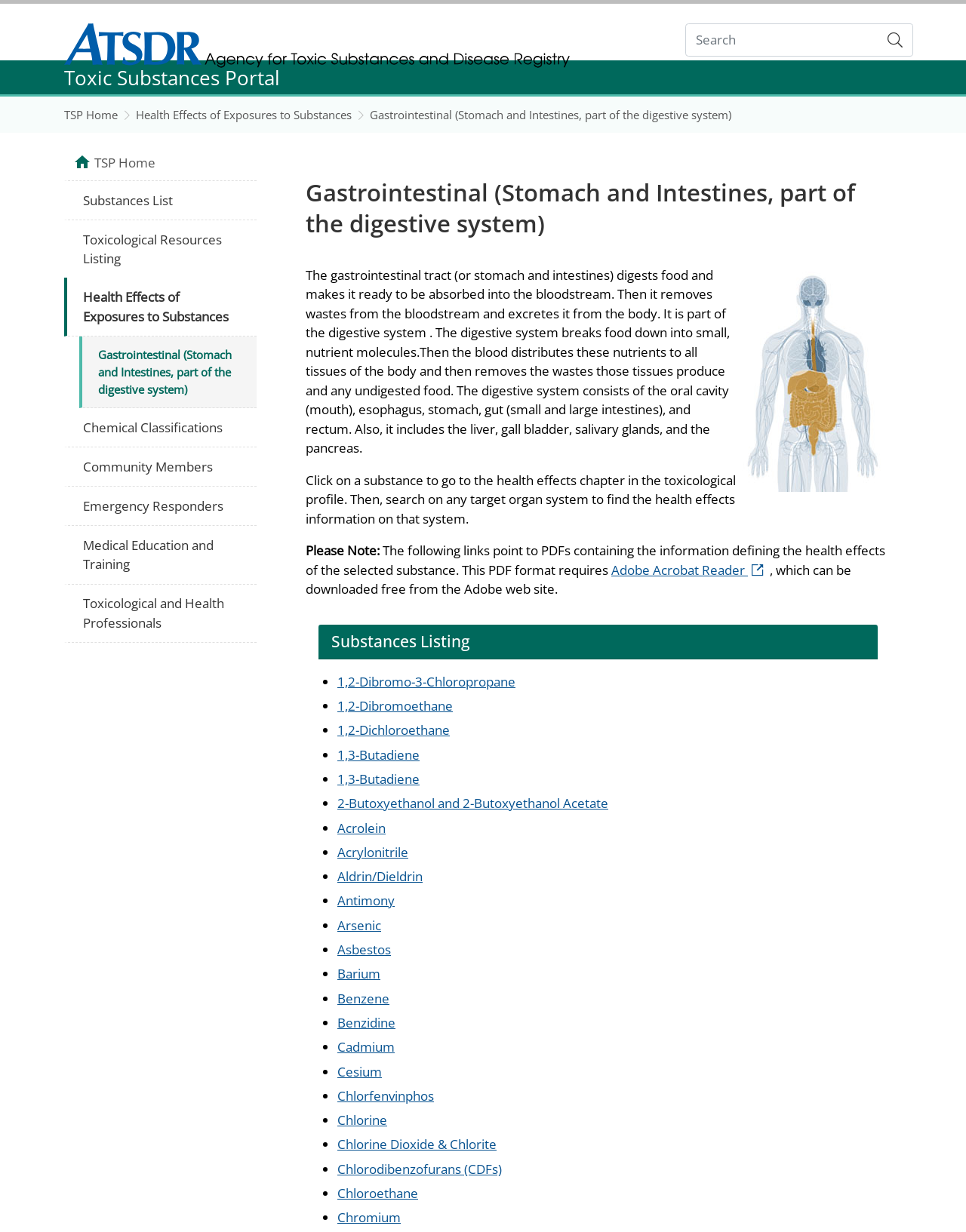What is the purpose of the search box? Examine the screenshot and reply using just one word or a brief phrase.

Search for substances